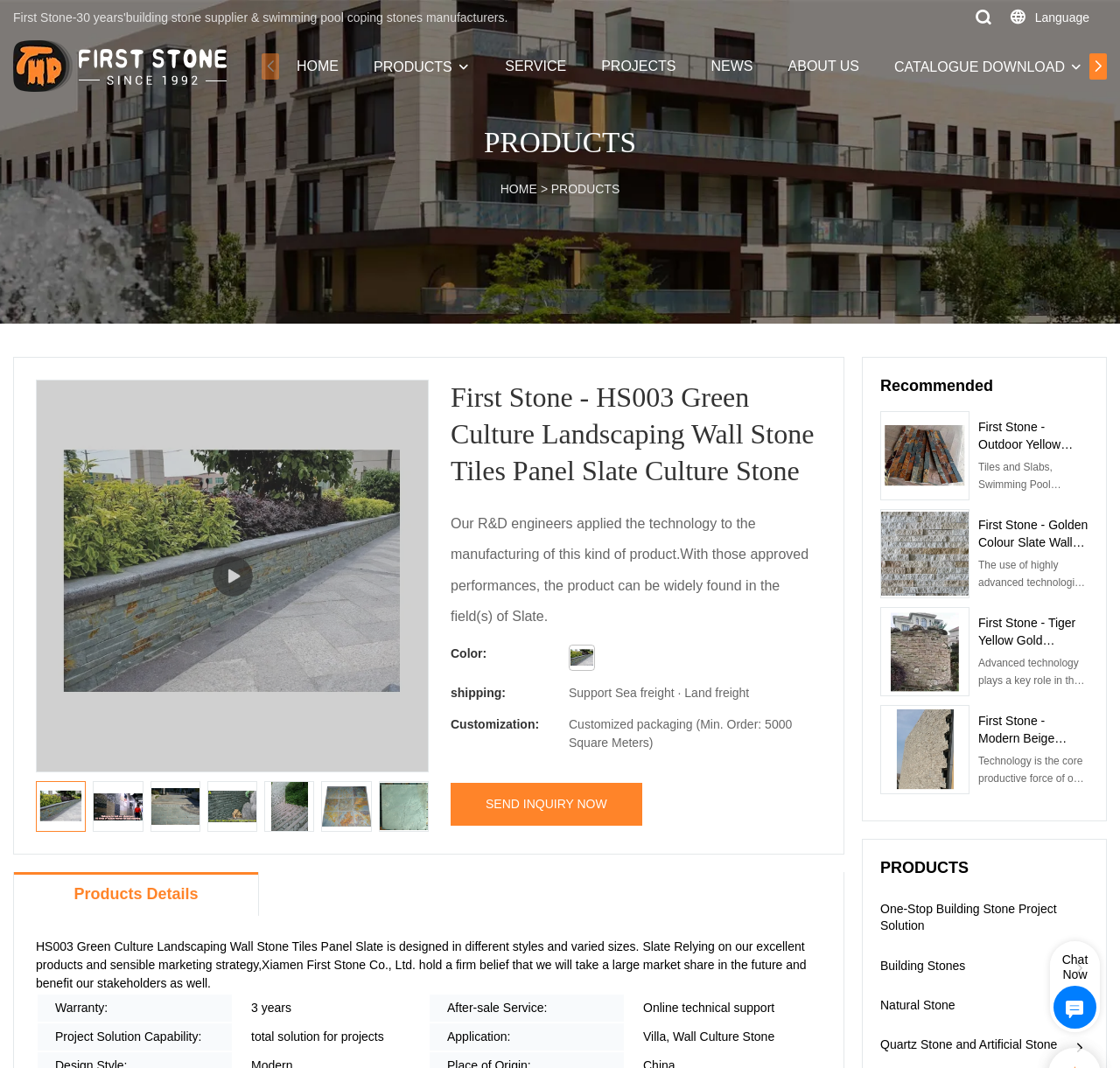What is the product name? Observe the screenshot and provide a one-word or short phrase answer.

HS003 Green Culture Landscaping Wall Stone Tiles Panel Slate